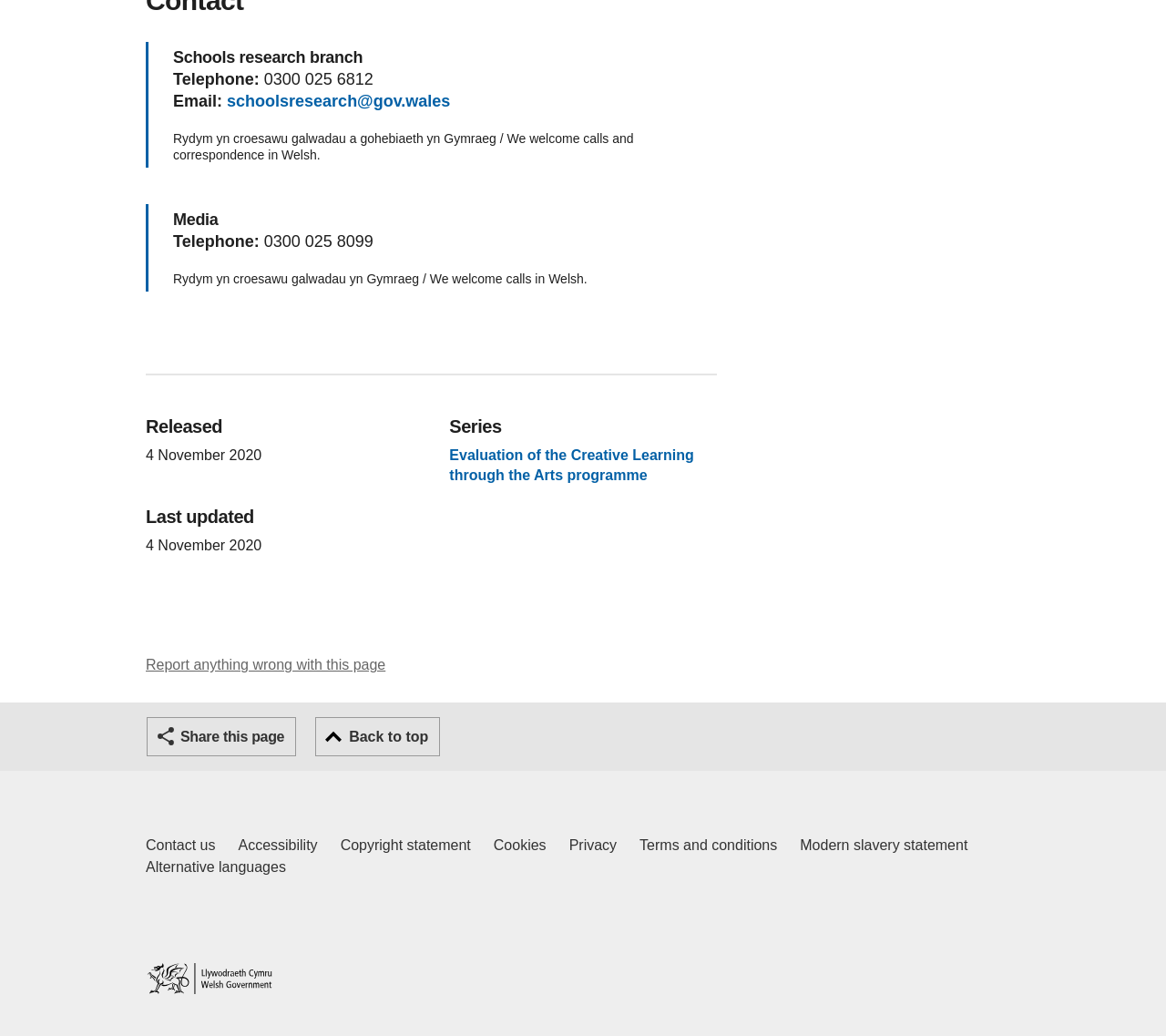Locate the bounding box coordinates of the region to be clicked to comply with the following instruction: "Report anything wrong with this page". The coordinates must be four float numbers between 0 and 1, in the form [left, top, right, bottom].

[0.125, 0.634, 0.331, 0.649]